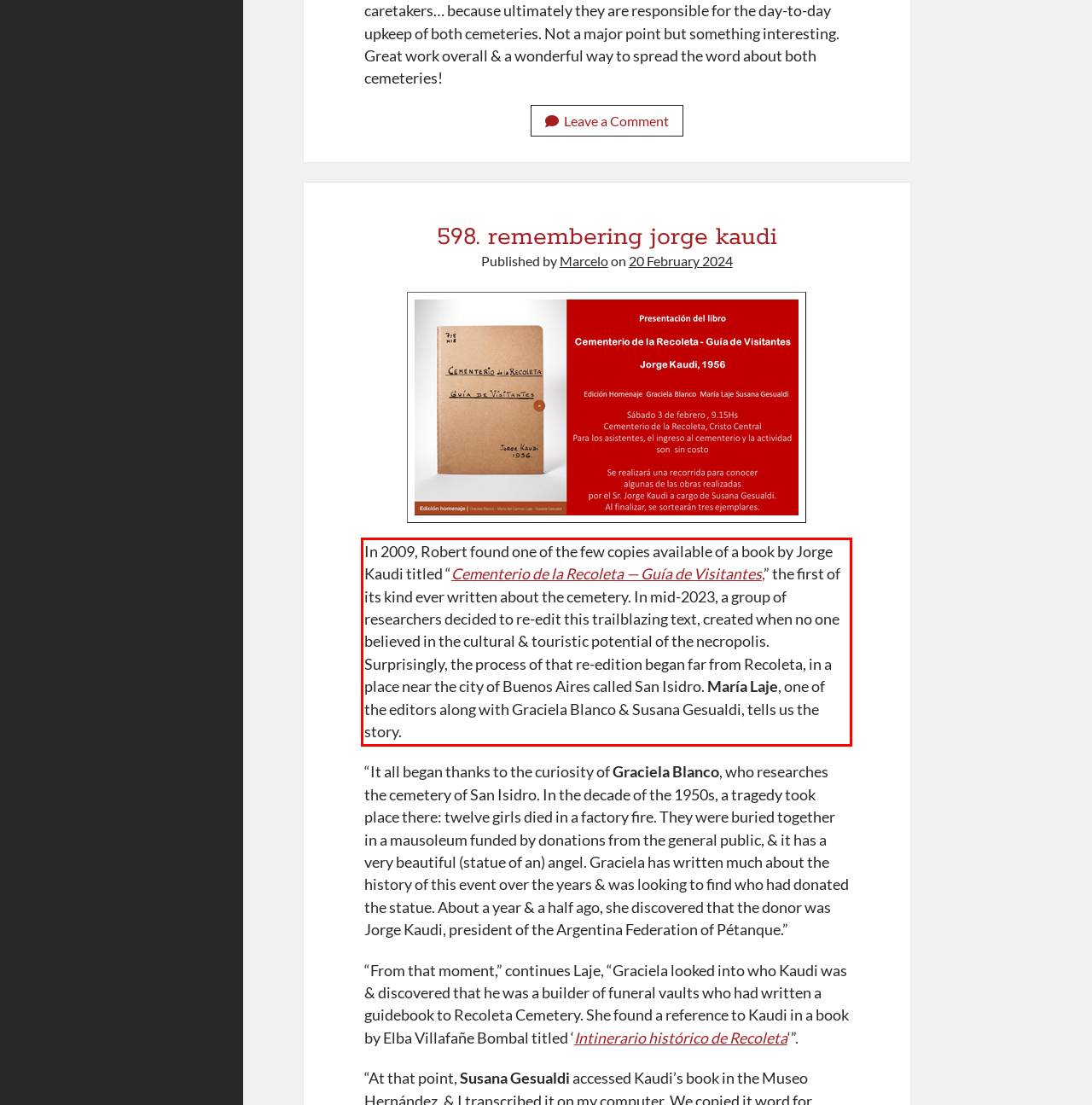By examining the provided screenshot of a webpage, recognize the text within the red bounding box and generate its text content.

In 2009, Robert found one of the few copies available of a book by Jorge Kaudi titled “Cementerio de la Recoleta — Guía de Visitantes,” the first of its kind ever written about the cemetery. In mid-2023, a group of researchers decided to re-edit this trailblazing text, created when no one believed in the cultural & touristic potential of the necropolis. Surprisingly, the process of that re-edition began far from Recoleta, in a place near the city of Buenos Aires called San Isidro. María Laje, one of the editors along with Graciela Blanco & Susana Gesualdi, tells us the story.